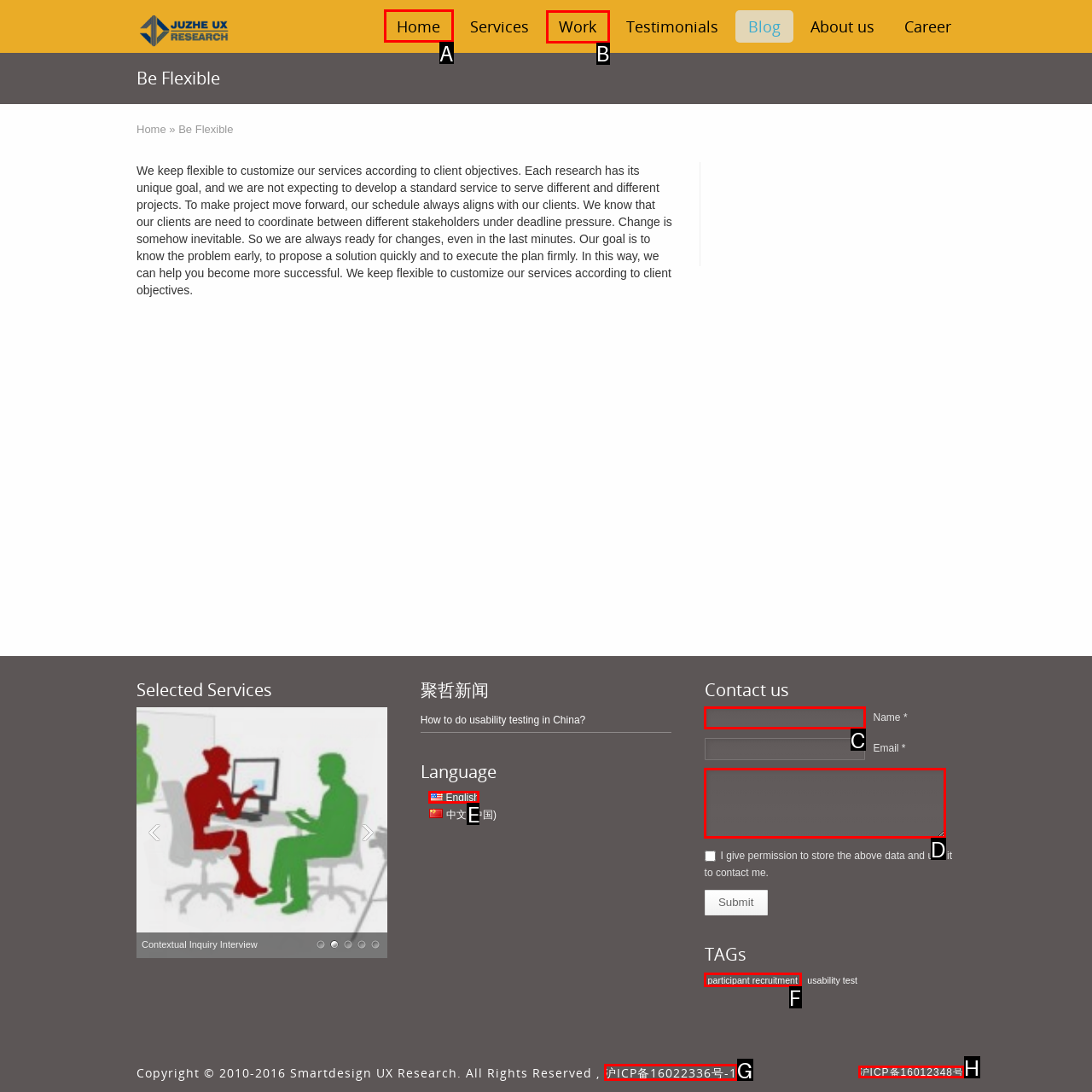Find the option you need to click to complete the following instruction: Click on the 'Home' link
Answer with the corresponding letter from the choices given directly.

A